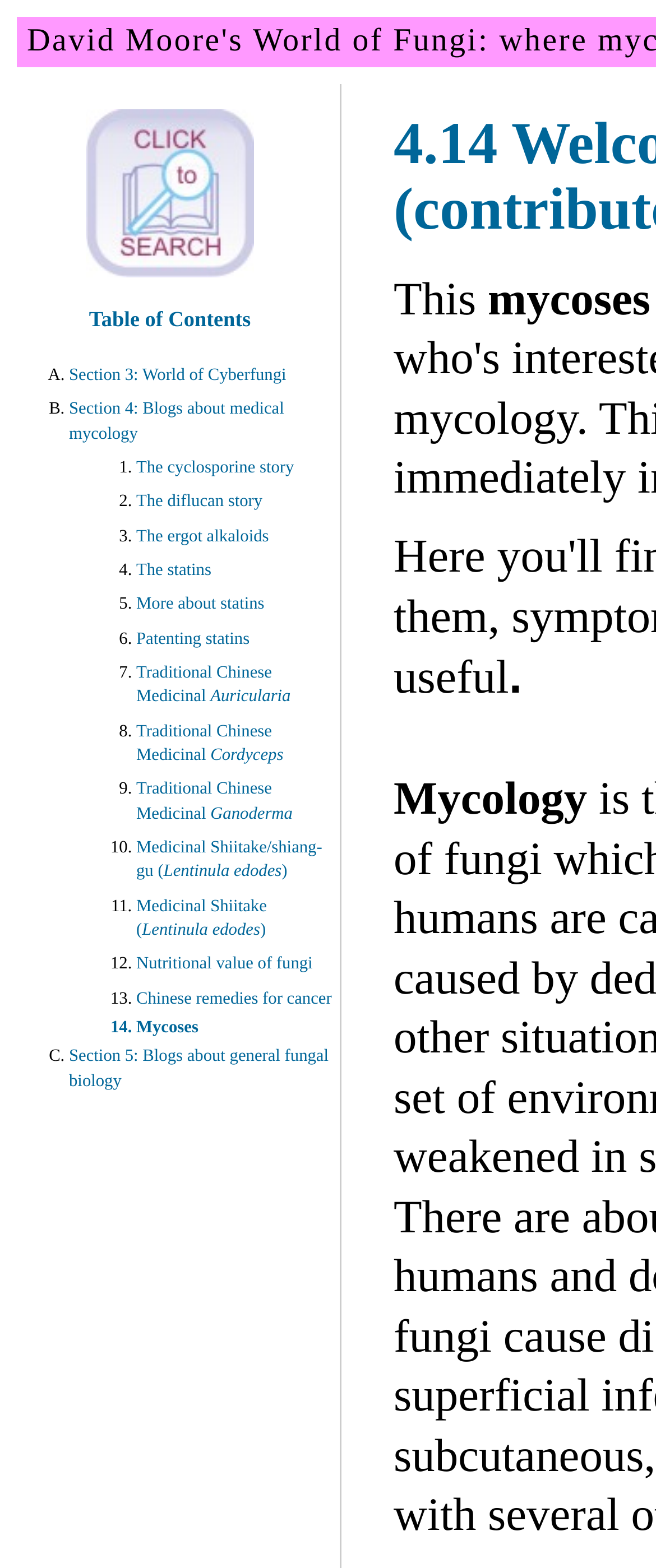Give the bounding box coordinates for this UI element: "Section 3: World of Cyberfungi". The coordinates should be four float numbers between 0 and 1, arranged as [left, top, right, bottom].

[0.105, 0.229, 0.515, 0.251]